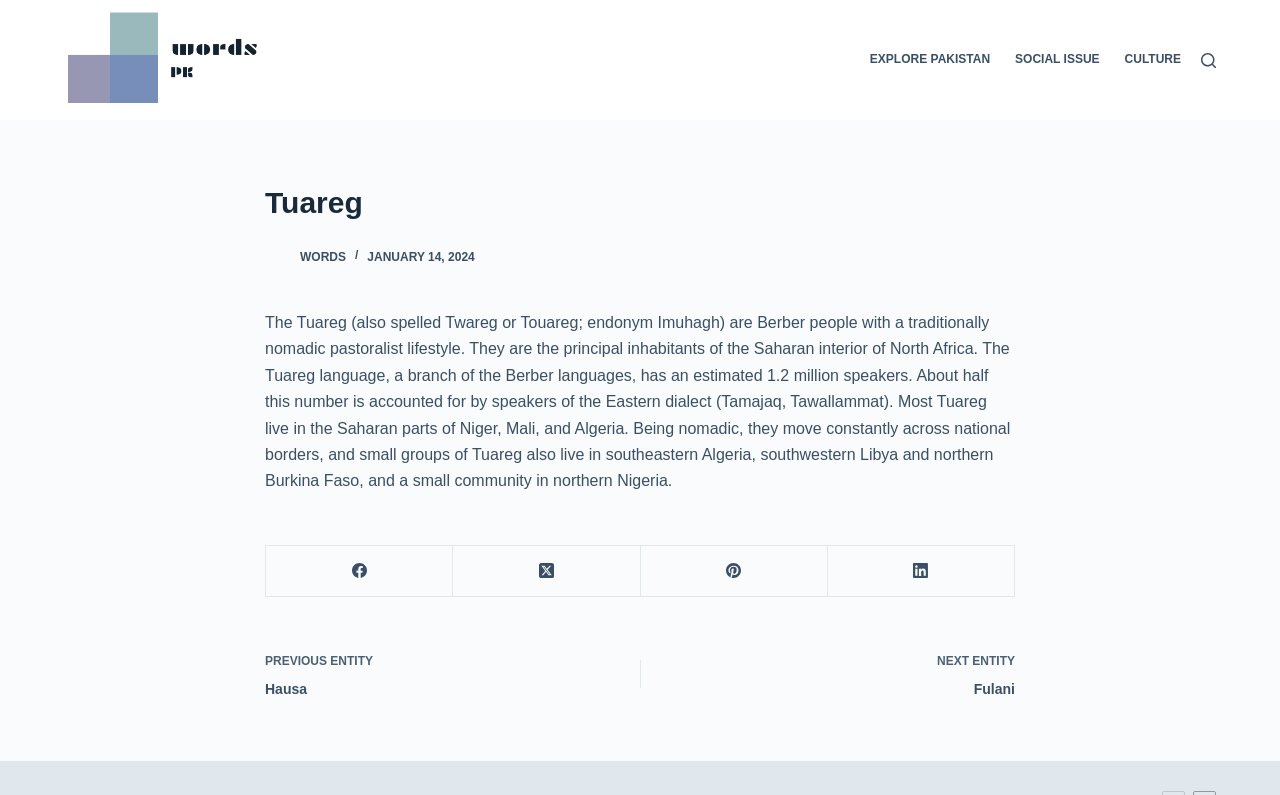What is the name of the dialect spoken by half of the Tuareg speakers? Examine the screenshot and reply using just one word or a brief phrase.

Eastern dialect (Tamajaq, Tawallammat)